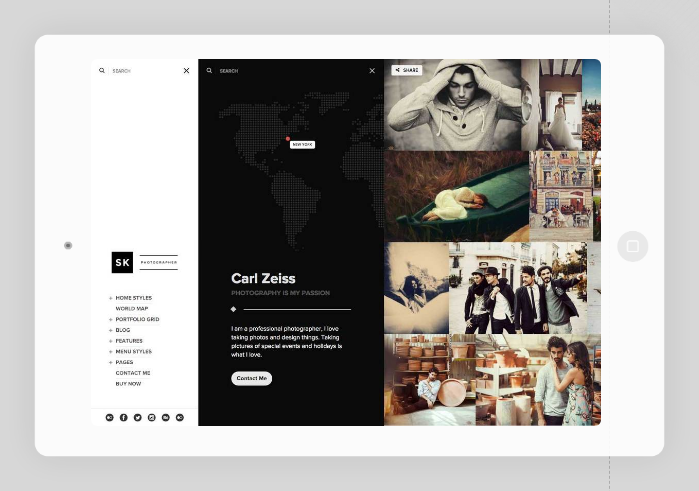Give a thorough and detailed caption for the image.

The image features a sleek and modern tablet interface showcasing a photography portfolio. The left side contains a minimalist navigation menu with options such as "Home Styles," "World Map," and "Portfolio Grid," utilizing a clean black and white aesthetic. The main panel on the right displays a dark background with a map and a prominent section titled "Carl Zeiss," describing the photographer's passion for capturing images. Beneath this text, a brief personal statement reveals Carl's dedication to photography, emphasizing his love of taking pictures at events and holidays. The right side is filled with various vibrant photographs, likely from Carl's portfolio, displaying a range of styles and subjects. The overall design is visually appealing, combining functionality with artistic flair, perfect for showcasing a photographer's work.